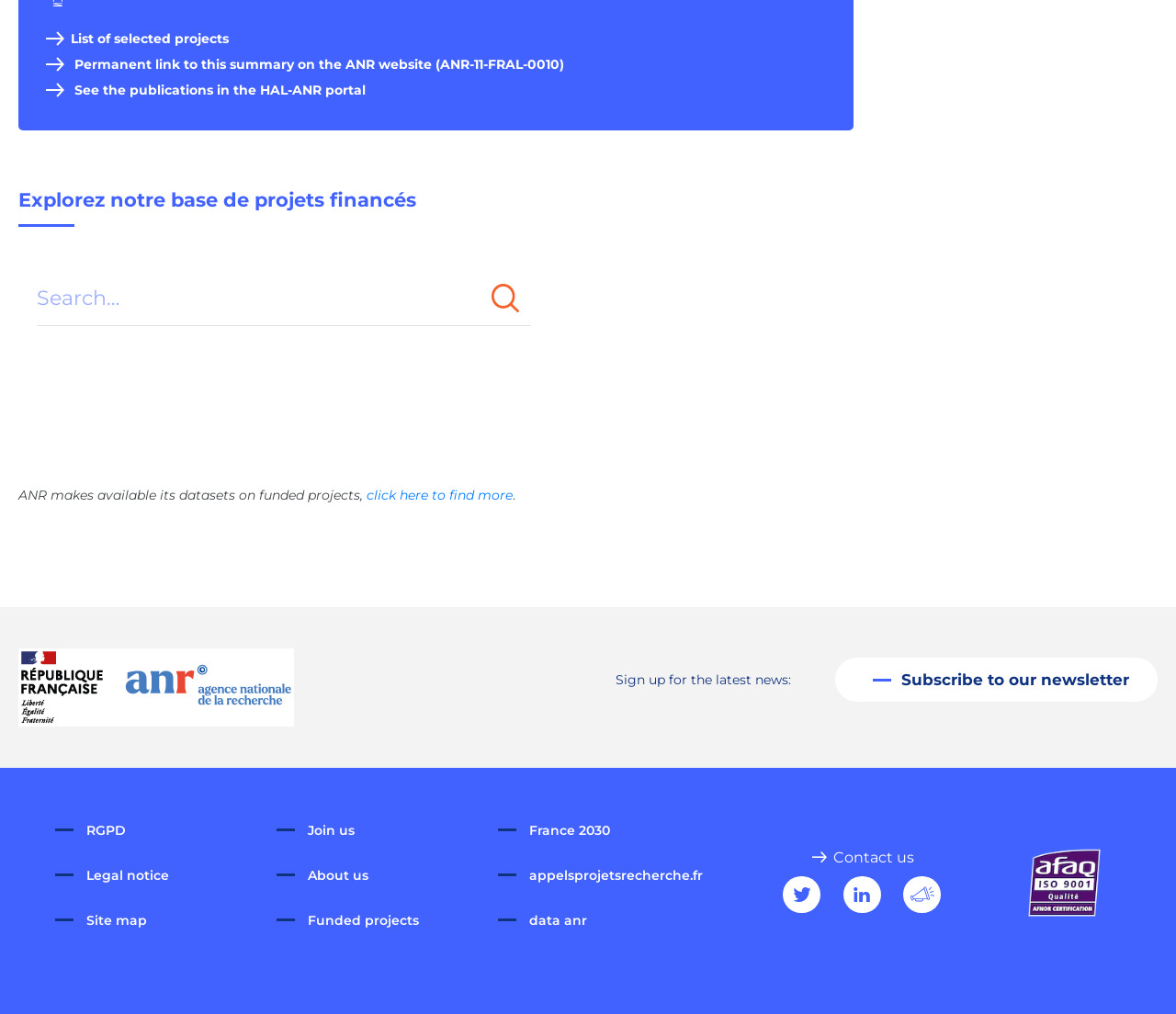Determine the bounding box coordinates of the region to click in order to accomplish the following instruction: "Explore debt negotiation programs in Brampton". Provide the coordinates as four float numbers between 0 and 1, specifically [left, top, right, bottom].

None